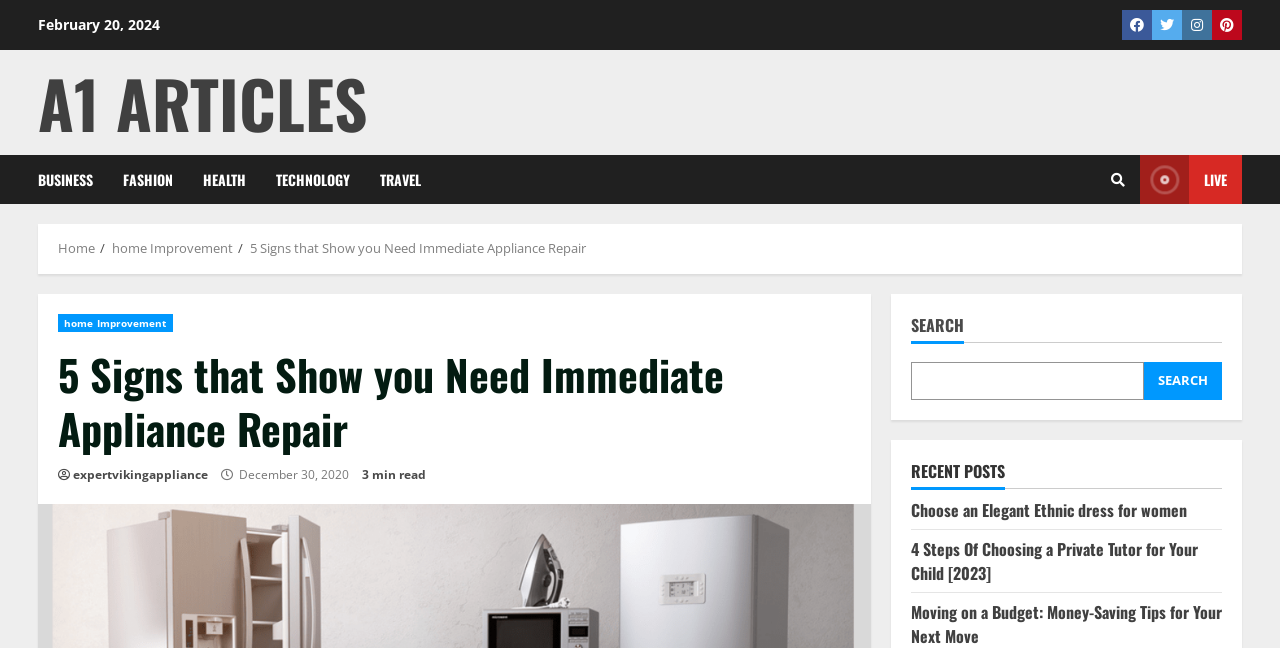Find and extract the text of the primary heading on the webpage.

5 Signs that Show you Need Immediate Appliance Repair